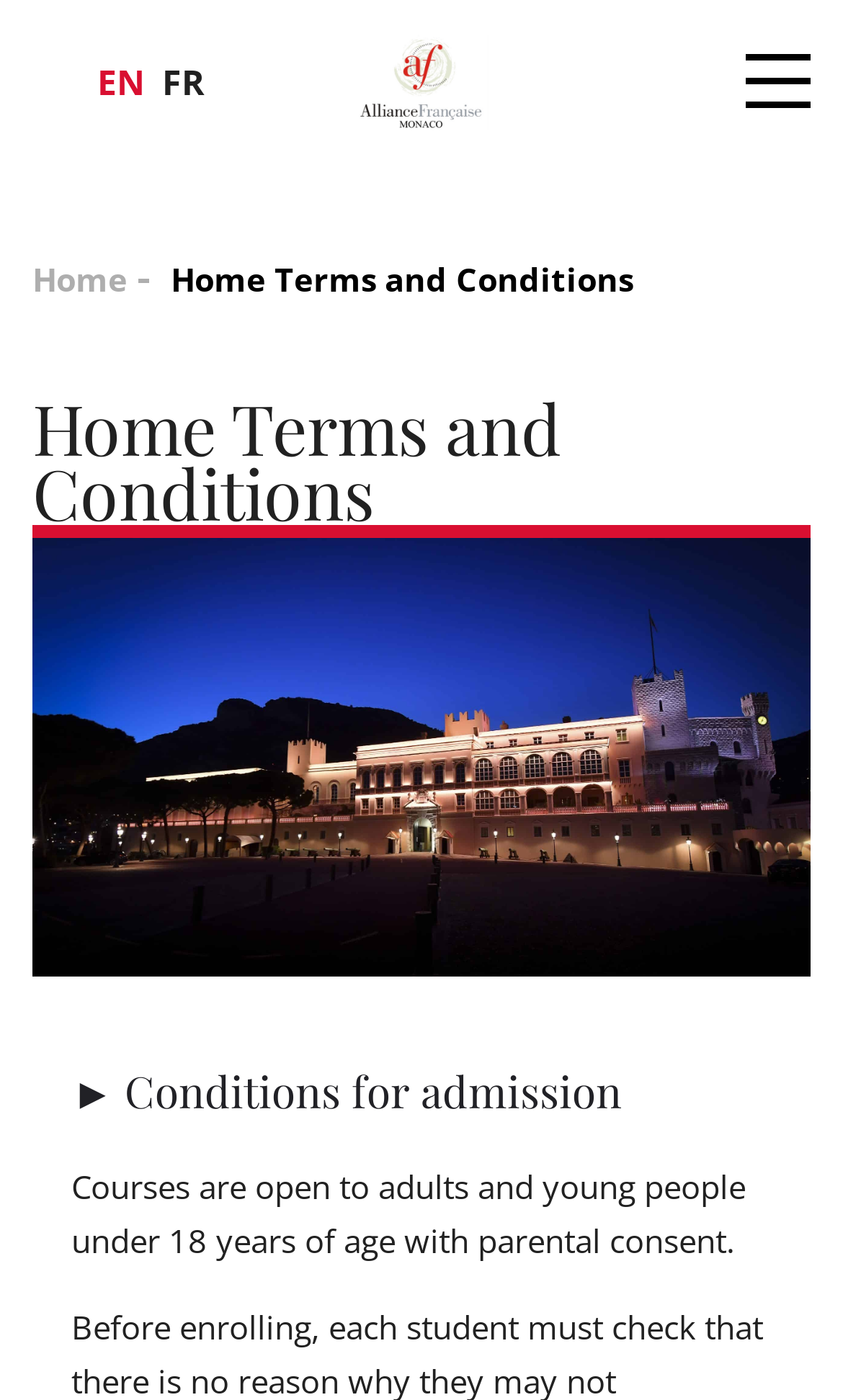Generate a comprehensive description of the contents of the webpage.

The webpage is about the Alliance Française, an organization that promotes the French language and culture. At the top left of the page, there is a logo of the Alliance Française, which is an image linked to the organization's homepage. Next to the logo, there are two language options, "FR" and "EN", indicating that the website is available in French and English.

Below the language options, there is a navigation menu with two links, "Home" and "Home Terms and Conditions", which suggests that the current page is a subsection of the website's homepage. The main heading of the page, "Home Terms and Conditions", is prominently displayed in the top center of the page.

Further down, there is a subheading "► Conditions for admission" followed by a paragraph of text that explains the conditions for admission to the organization's courses, stating that they are open to adults and young people under 18 years of age with parental consent.